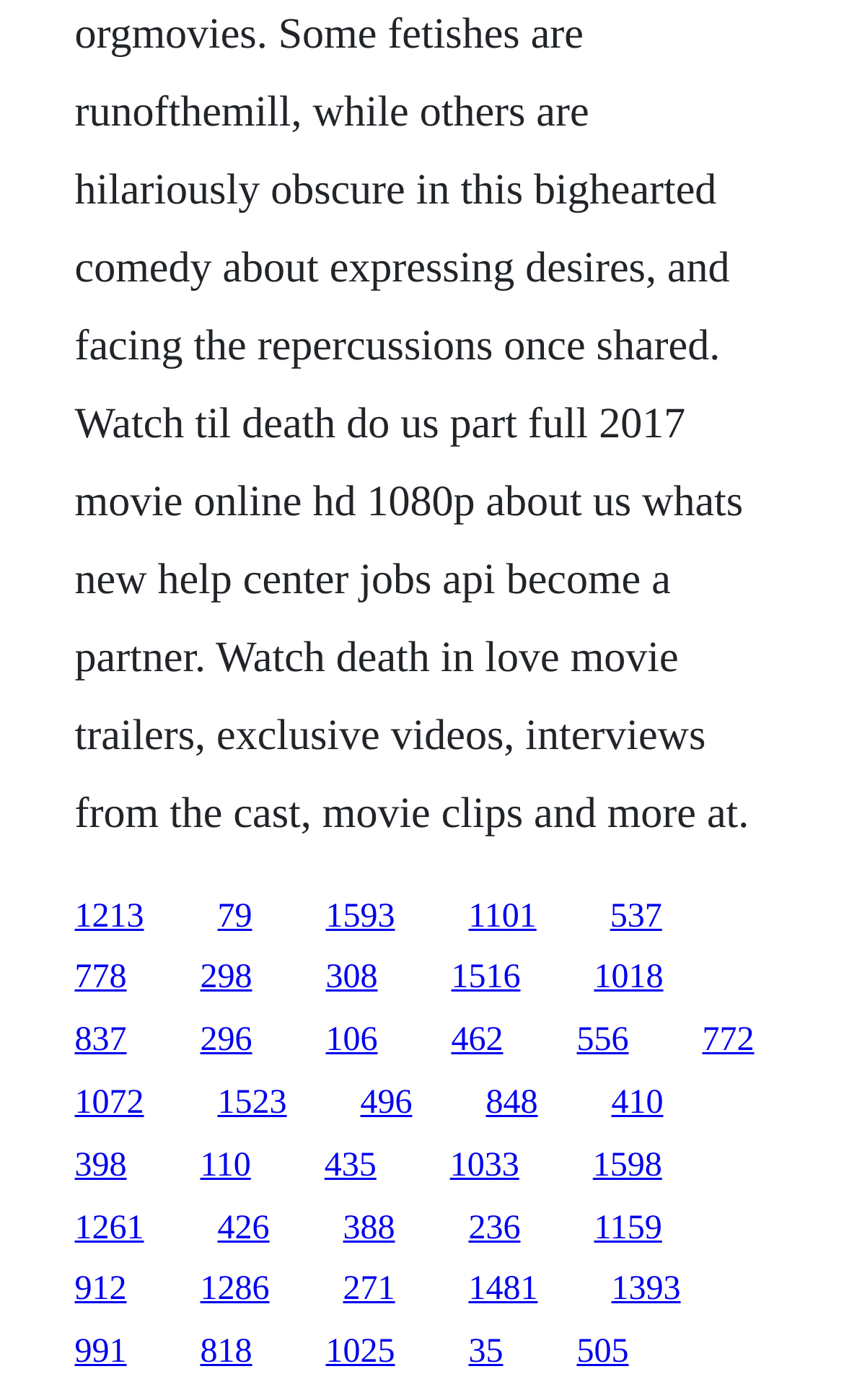Are the links arranged in a specific order?
Please provide a comprehensive answer to the question based on the webpage screenshot.

Although the links are arranged in a grid-like structure, there is no apparent order or pattern to their arrangement. The links do not appear to be sorted alphabetically or numerically, and their positions do not seem to be related to their content.